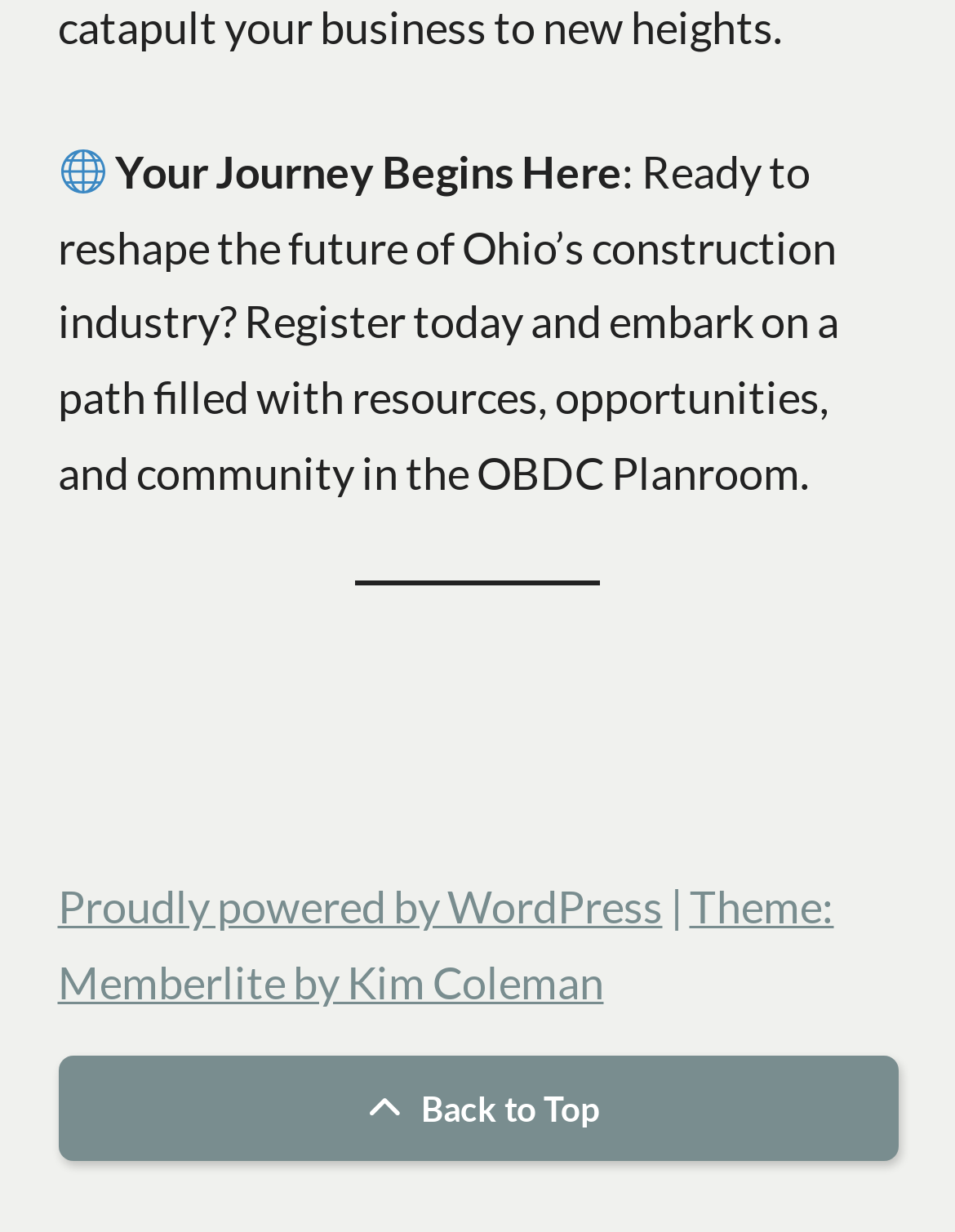What is the orientation of the separator?
Answer the question with a single word or phrase, referring to the image.

Horizontal